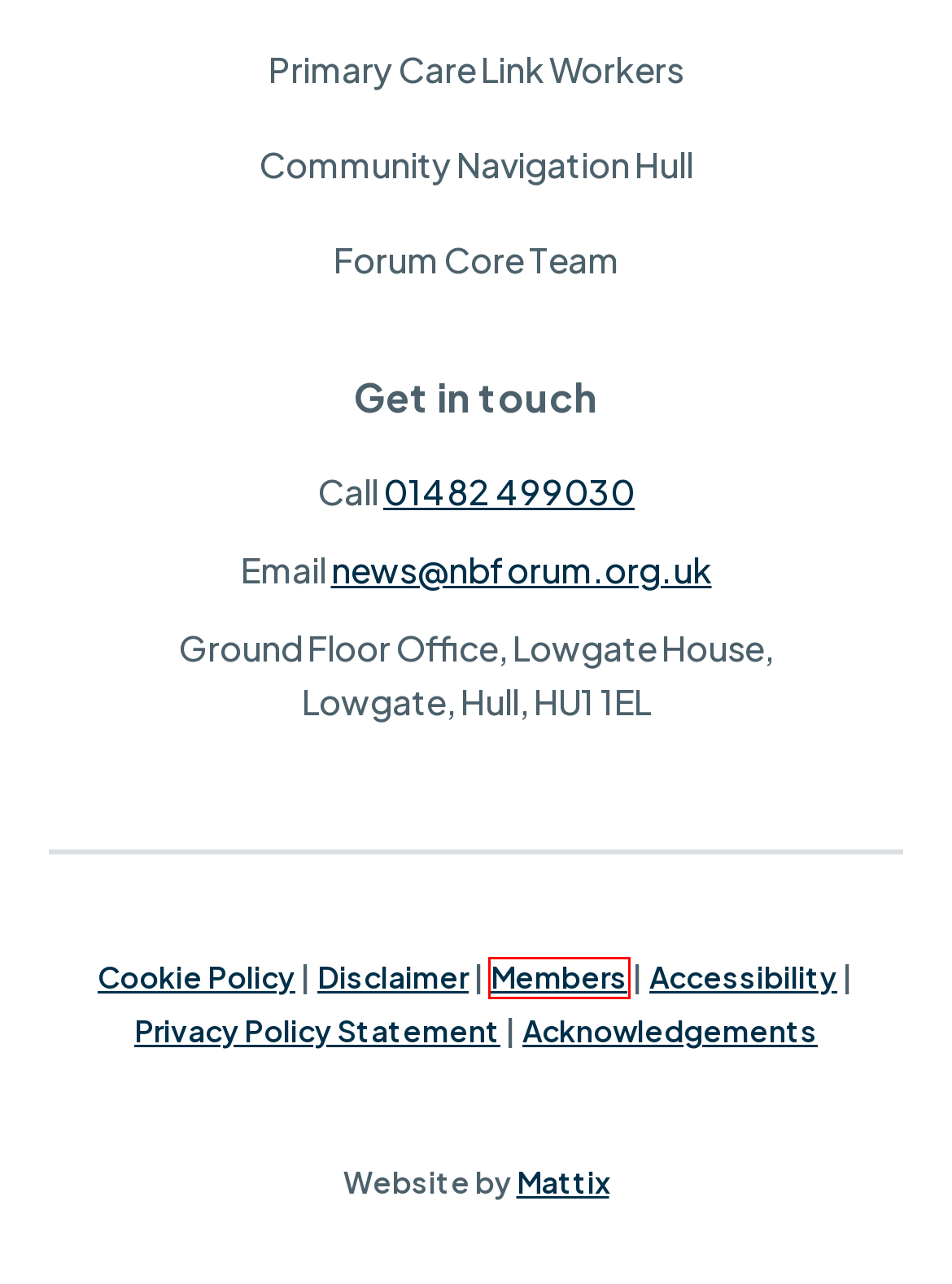Given a screenshot of a webpage with a red bounding box, please pick the webpage description that best fits the new webpage after clicking the element inside the bounding box. Here are the candidates:
A. Member Directory | Forum Voluntary Care Support Yorkshire
B. Accessibility - Forum
C. Disclaimer - Forum
D. Primary Care Link Workers - Forum
E. Privacy Policy - Forum
F. Community Navigation Hull - Forum
G. Cookie Policy - Forum
H. Acknowledgements - Forum

A